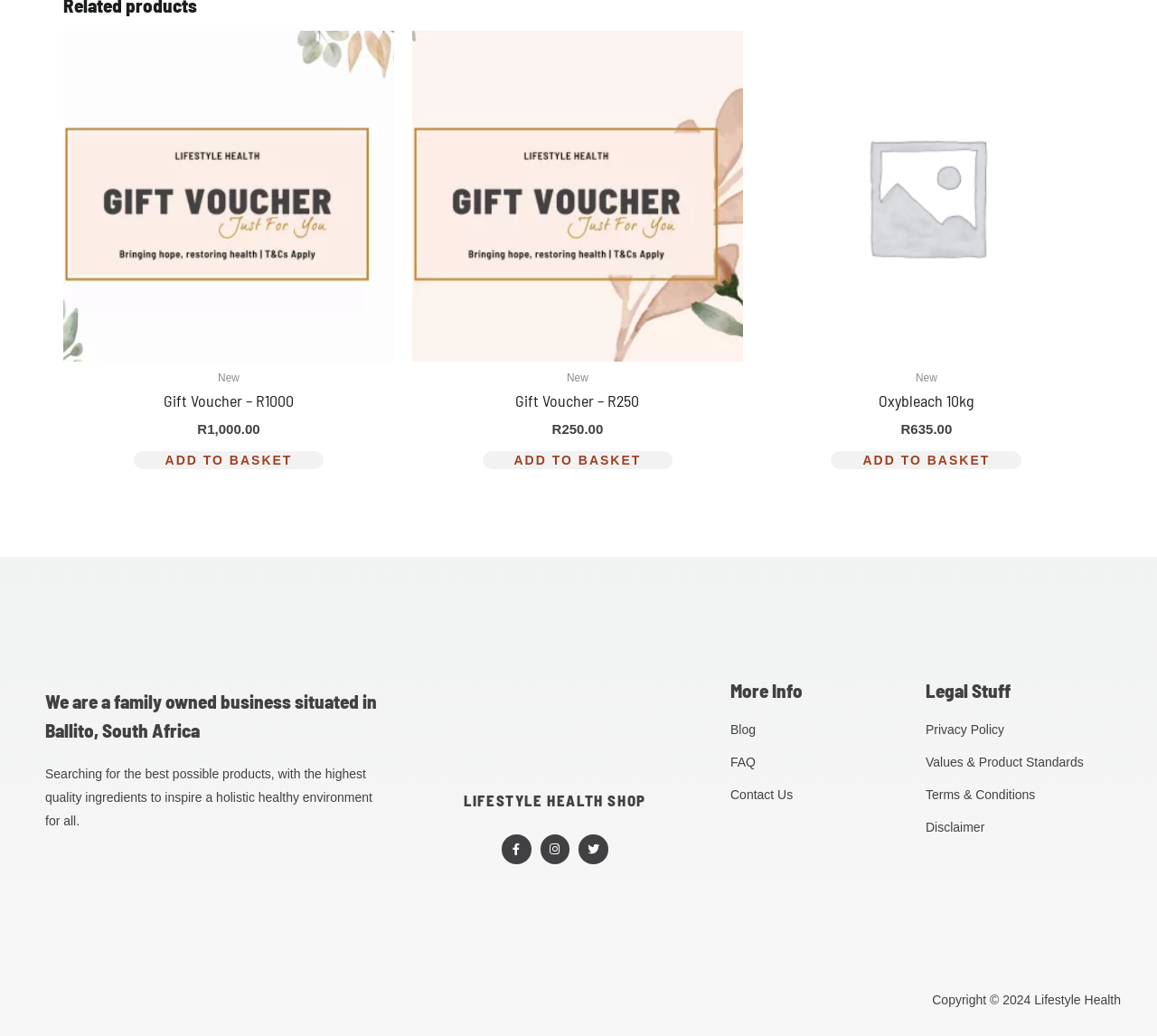How many gift vouchers are available?
Please respond to the question with a detailed and informative answer.

I counted the number of gift voucher links on the webpage, which are 'Gift Voucher – R1000' and 'Gift Voucher – R250', so there are 2 gift vouchers available.